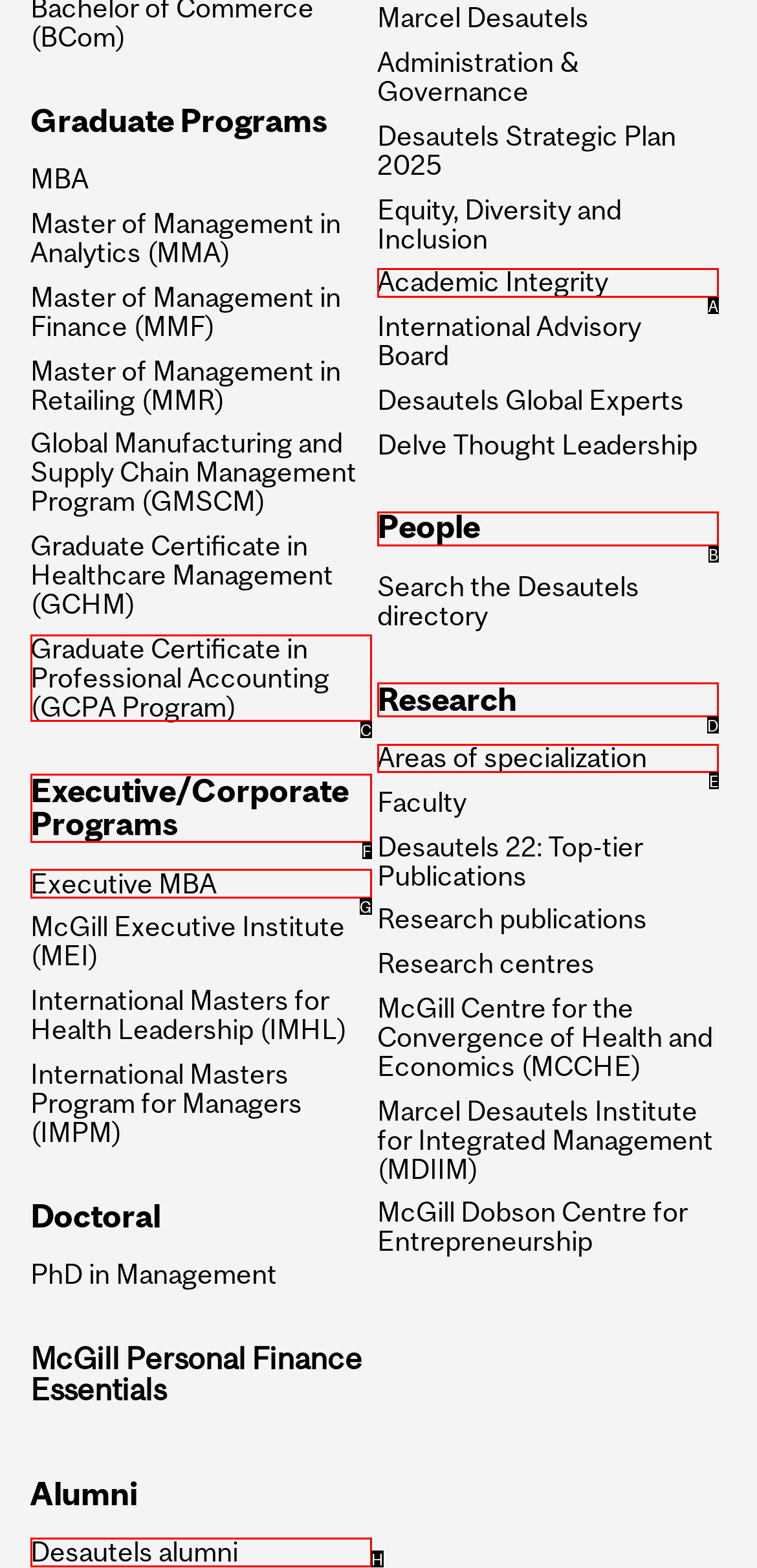Determine which HTML element corresponds to the description: Forest Garden. Provide the letter of the correct option.

None